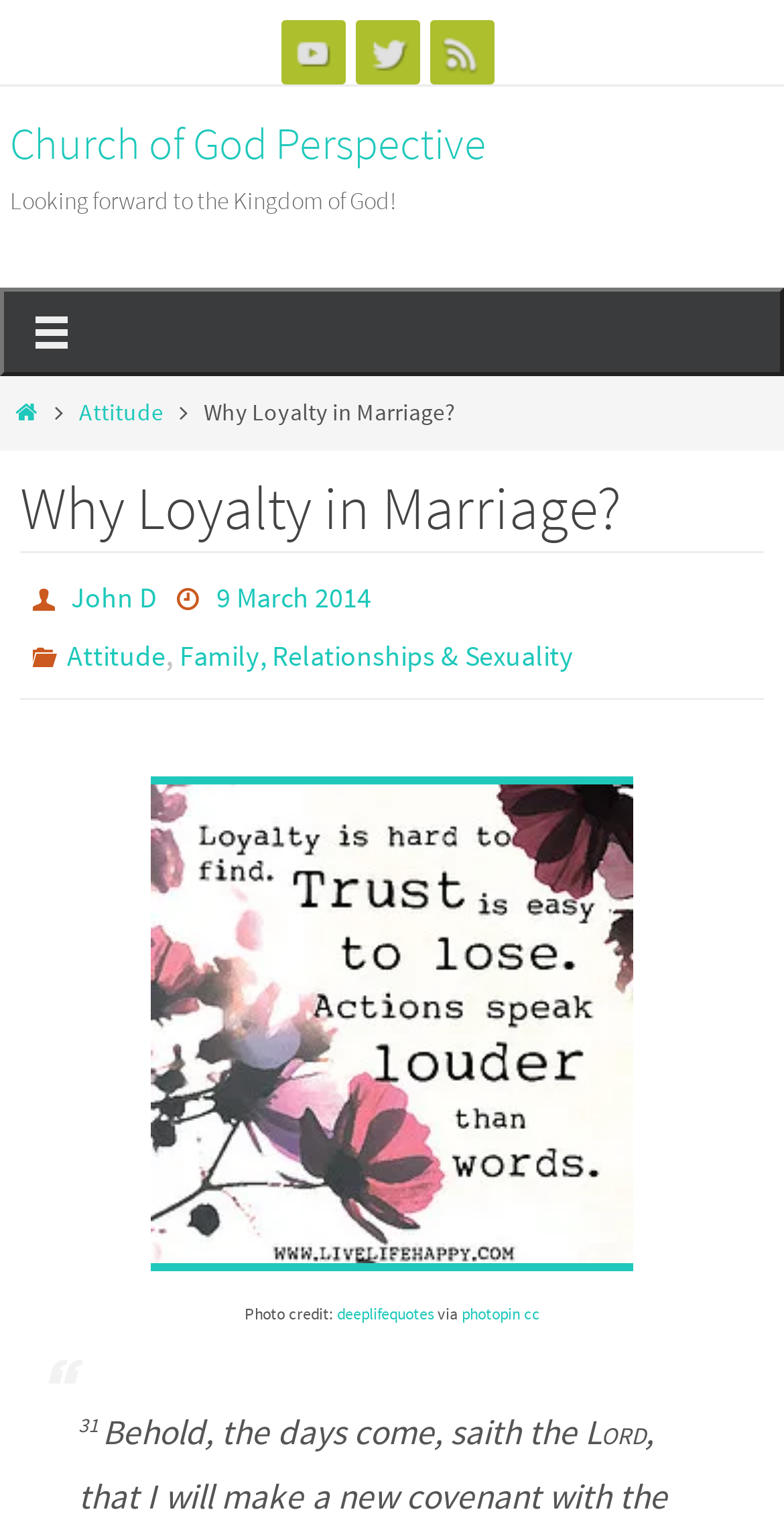Can you give a detailed response to the following question using the information from the image? What is the author of the article?

The author of the article can be found by looking at the section below the title 'Why Loyalty in Marriage?' where it says 'Author' followed by the name 'John D'.